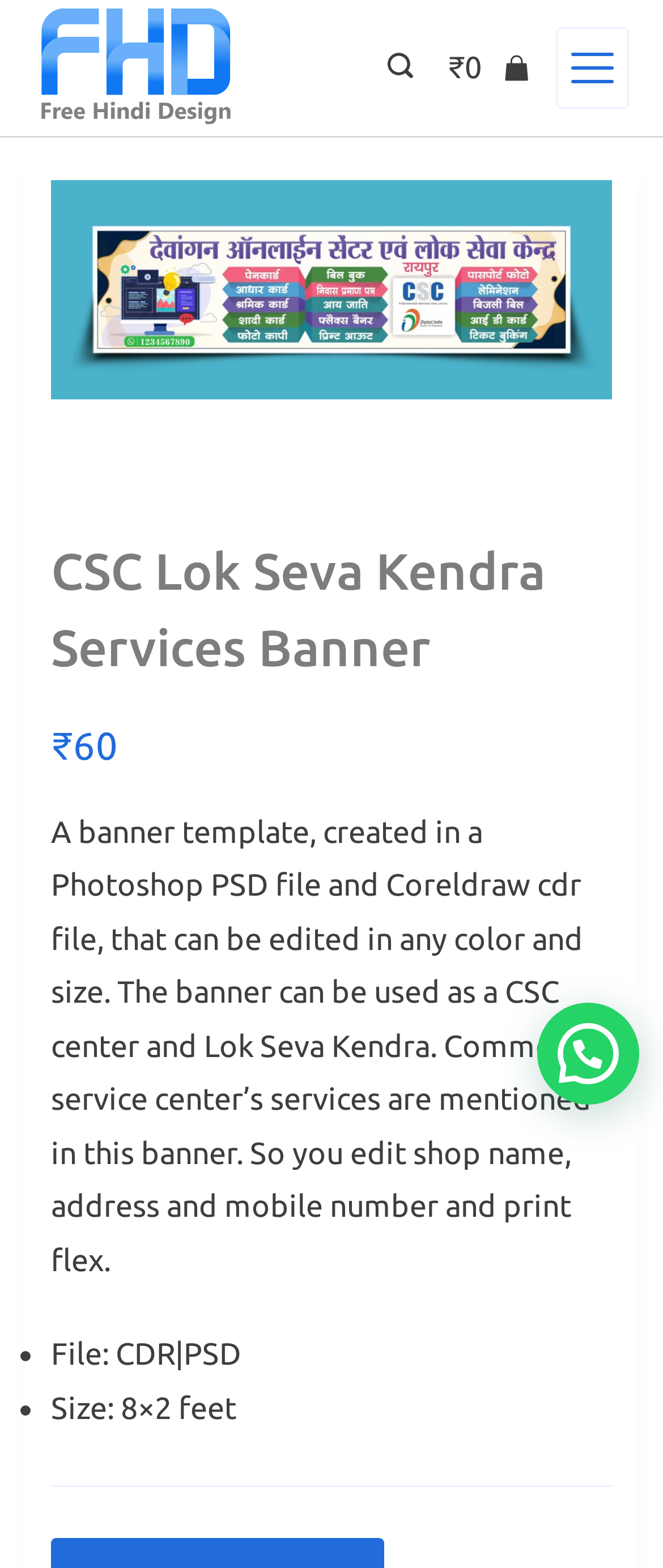Respond to the question with just a single word or phrase: 
What is the purpose of the banner template?

CSC center and Lok Seva Kendra